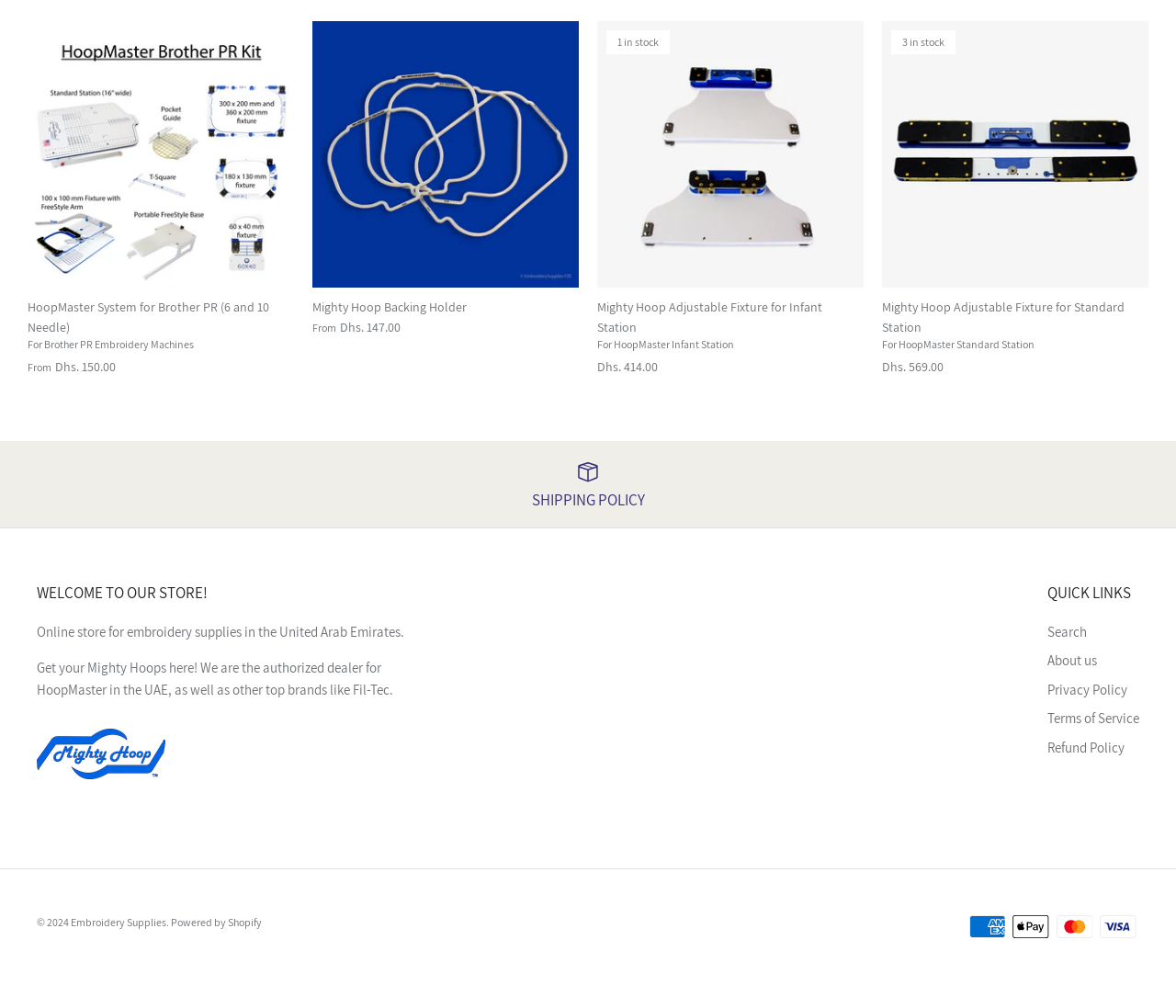Please find the bounding box coordinates (top-left x, top-left y, bottom-right x, bottom-right y) in the screenshot for the UI element described as follows: aria-label="Mighty Hoop Backing Holder"

[0.266, 0.021, 0.492, 0.285]